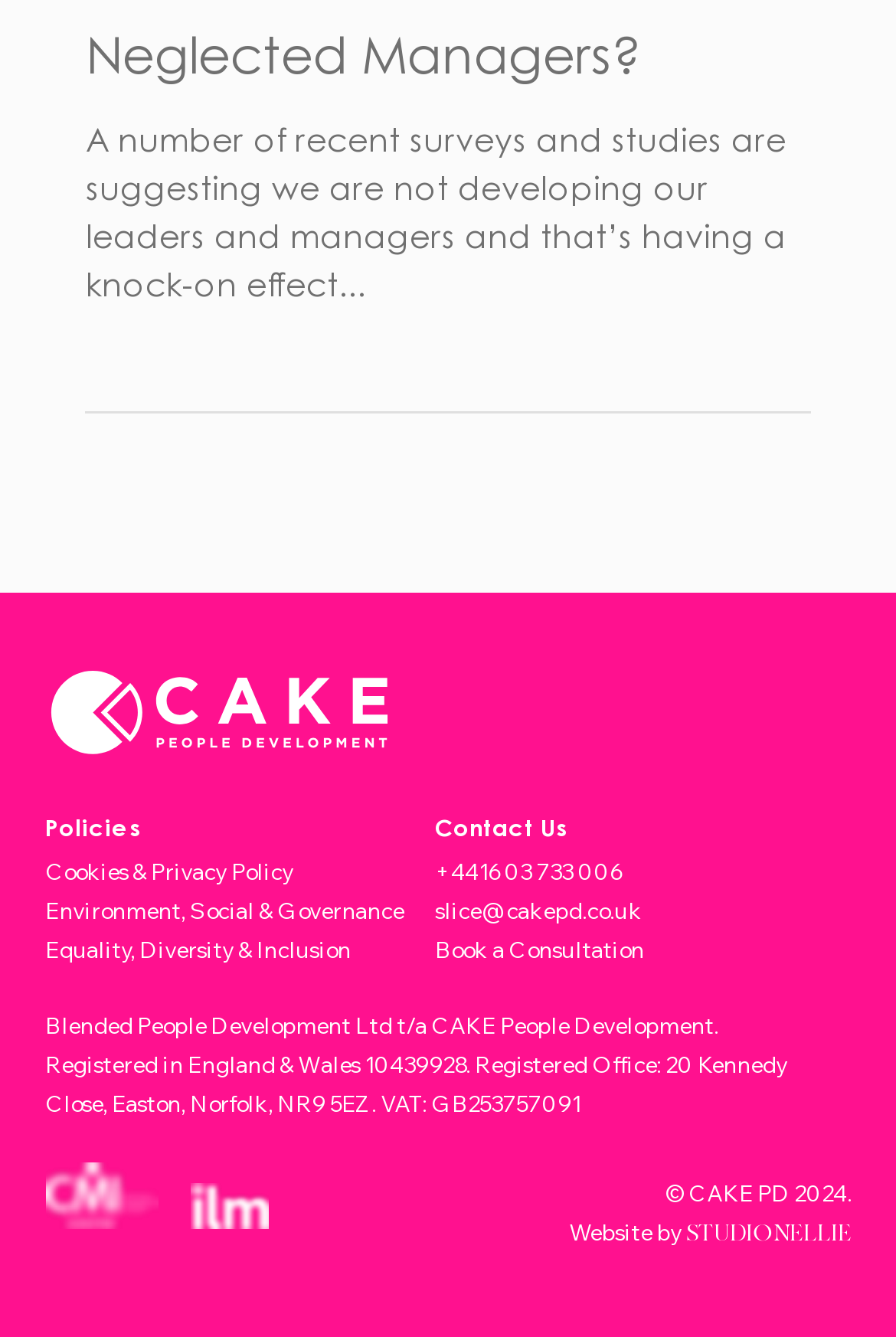Determine the bounding box of the UI component based on this description: "Cookies & Privacy Policy". The bounding box coordinates should be four float values between 0 and 1, i.e., [left, top, right, bottom].

[0.05, 0.641, 0.327, 0.663]